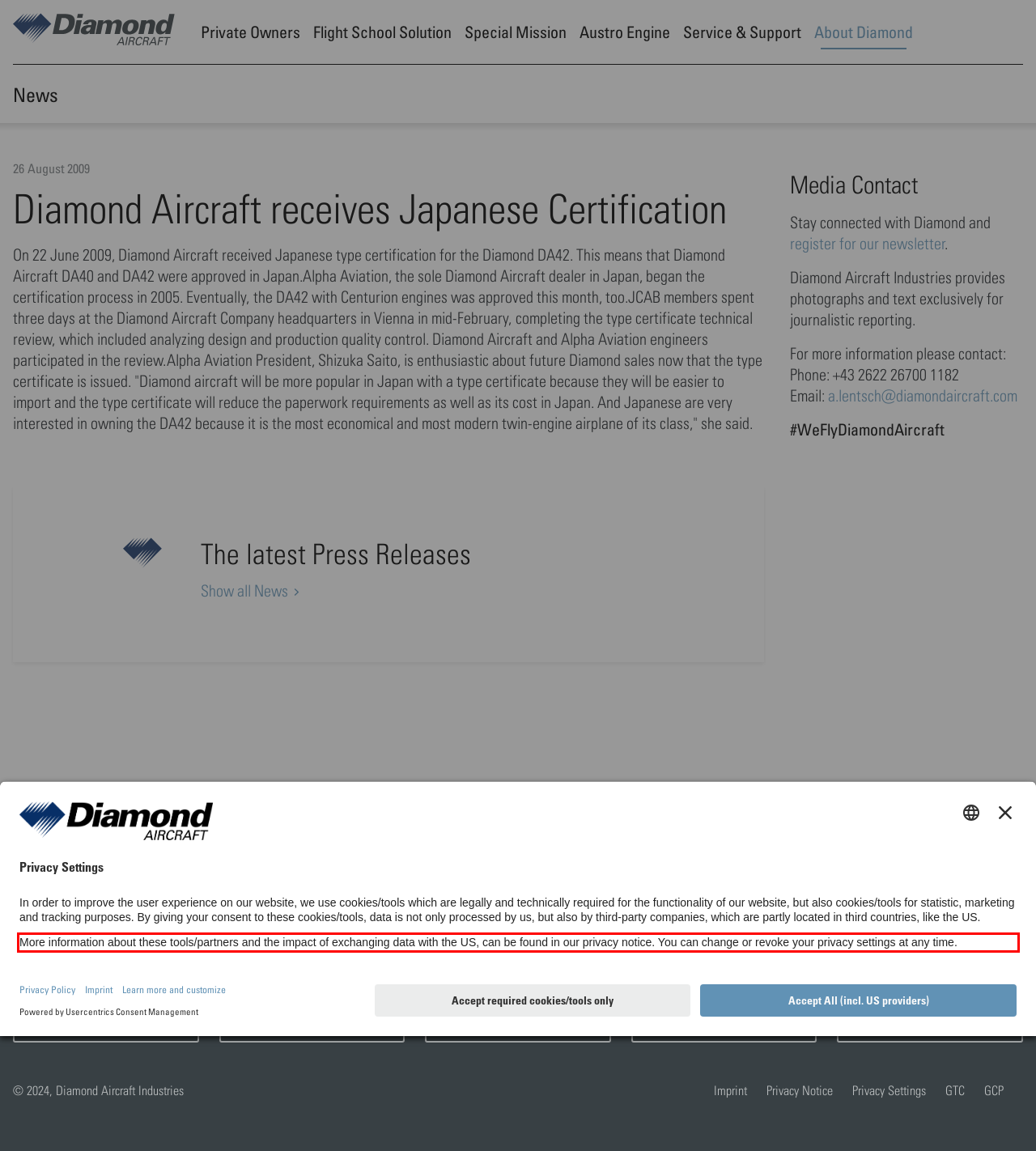Examine the screenshot of the webpage, locate the red bounding box, and perform OCR to extract the text contained within it.

More information about these tools/partners and the impact of exchanging data with the US, can be found in our privacy notice. You can change or revoke your privacy settings at any time.